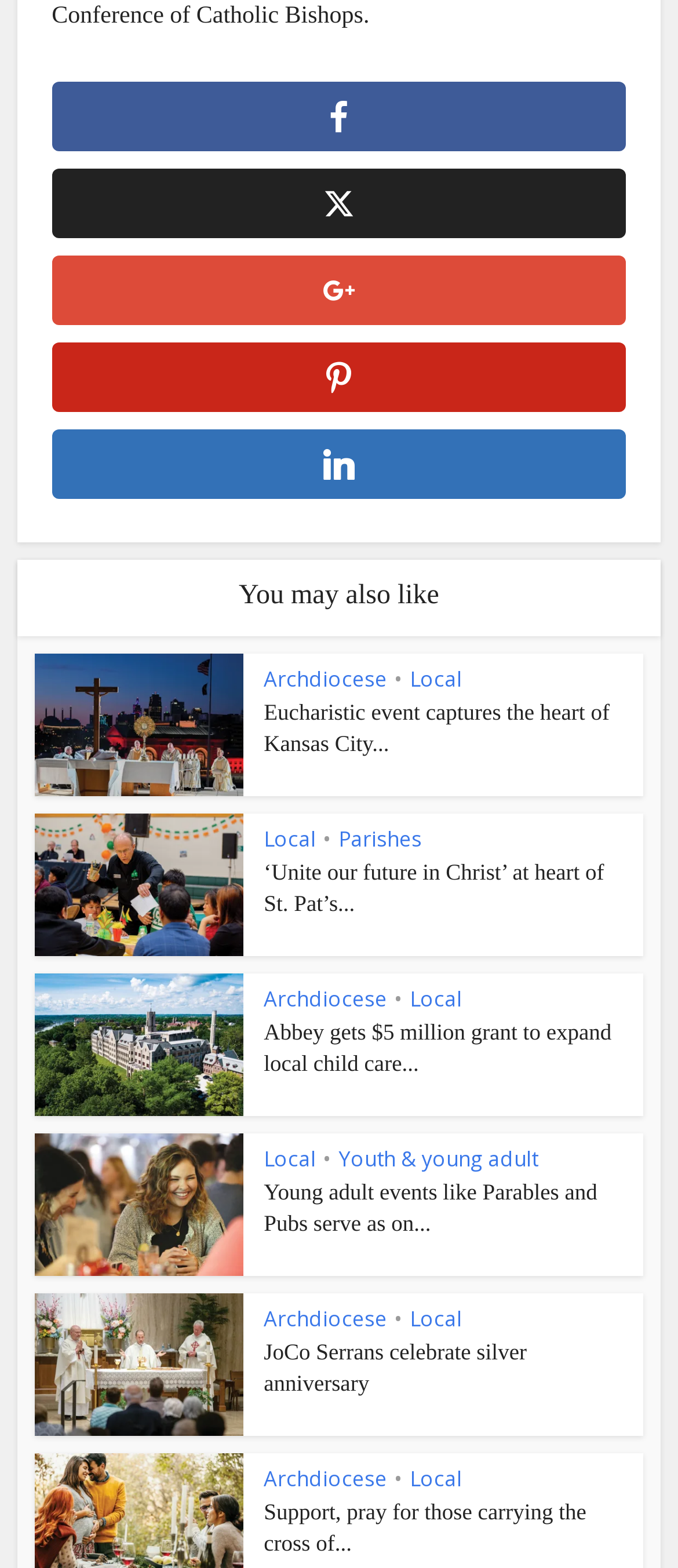Based on the provided description, "Local", find the bounding box of the corresponding UI element in the screenshot.

[0.604, 0.627, 0.681, 0.646]